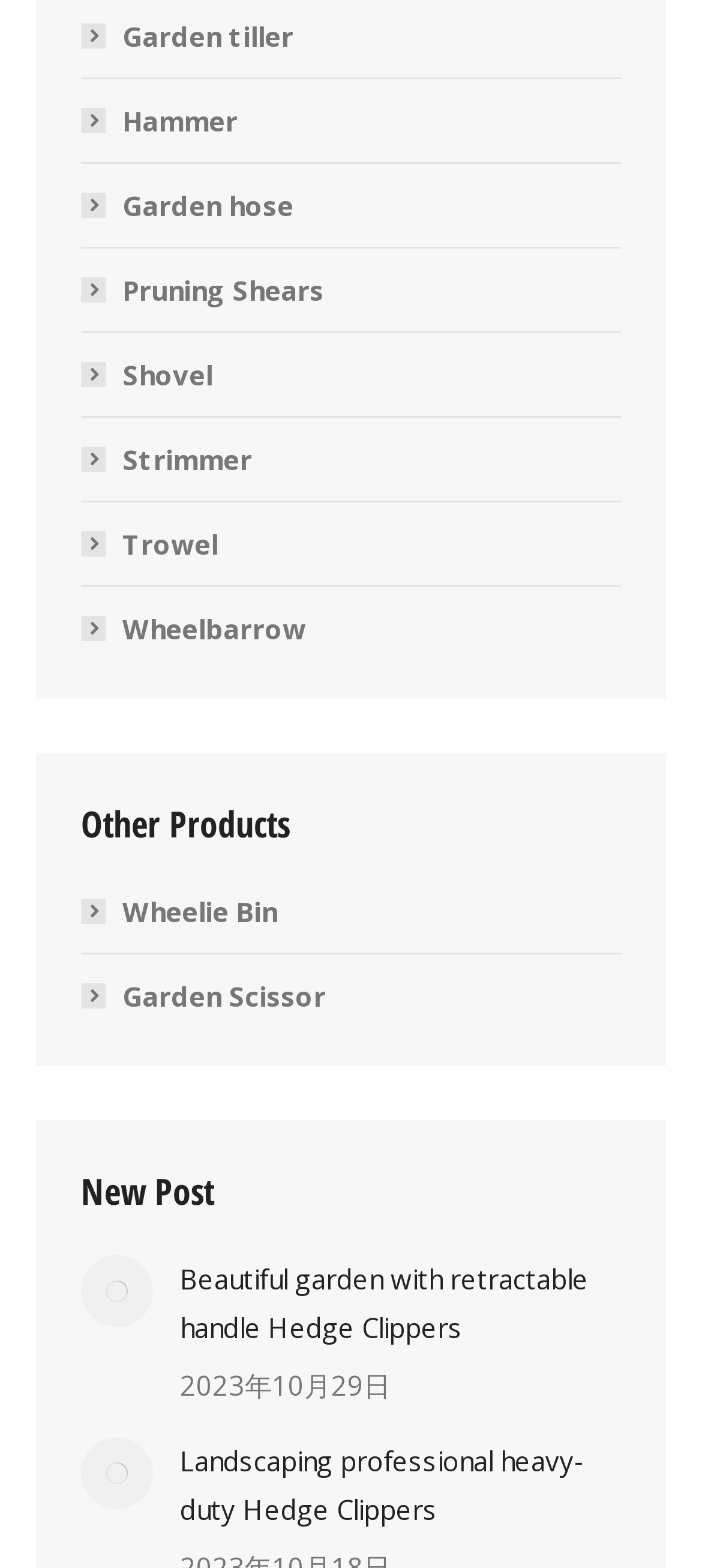Determine the bounding box coordinates for the clickable element required to fulfill the instruction: "Check the date of the post". Provide the coordinates as four float numbers between 0 and 1, i.e., [left, top, right, bottom].

[0.256, 0.871, 0.556, 0.894]